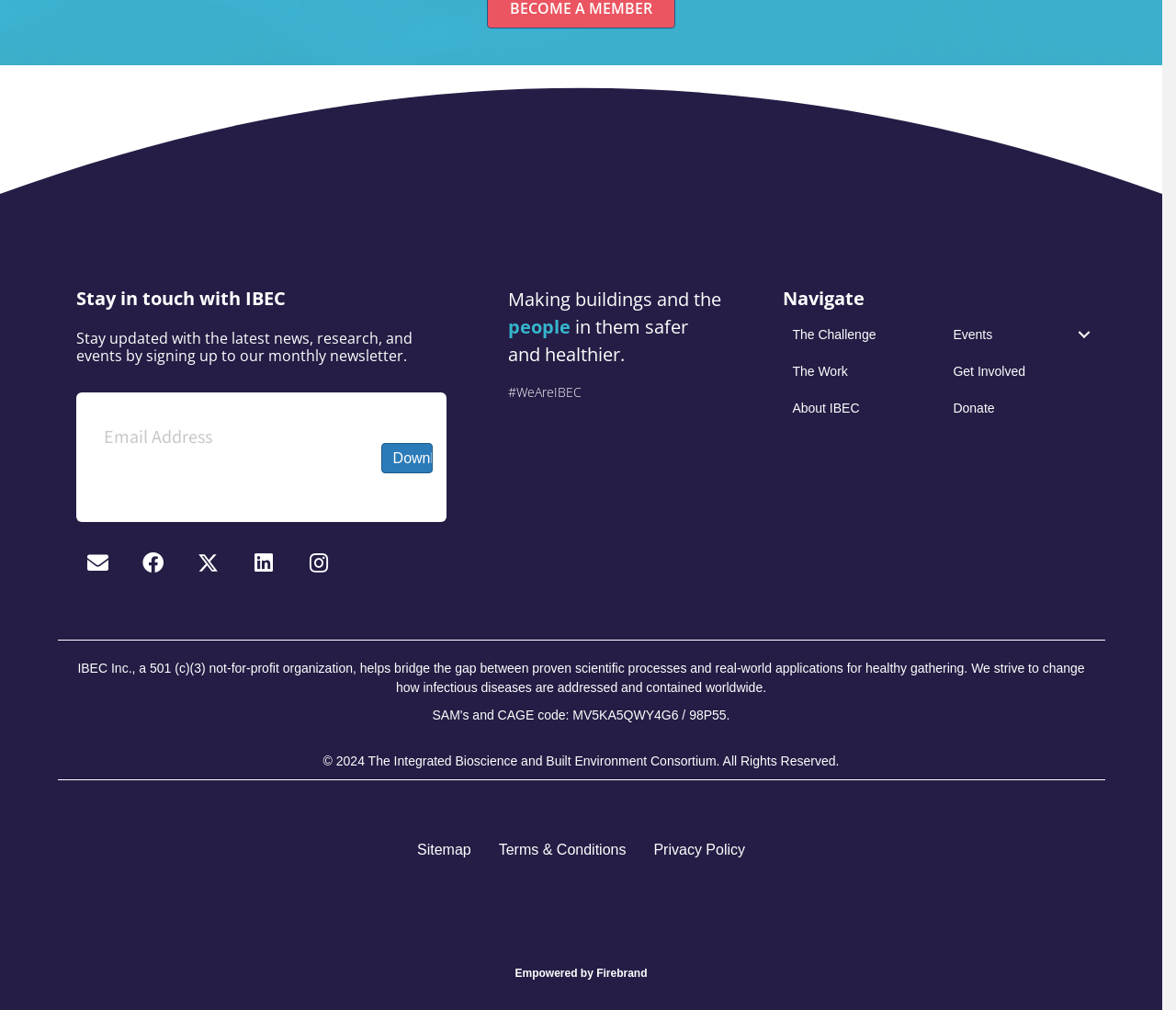What is the purpose of IBEC Inc.?
Please provide a single word or phrase as the answer based on the screenshot.

Help bridge the gap between scientific processes and real-world applications for healthy gathering.